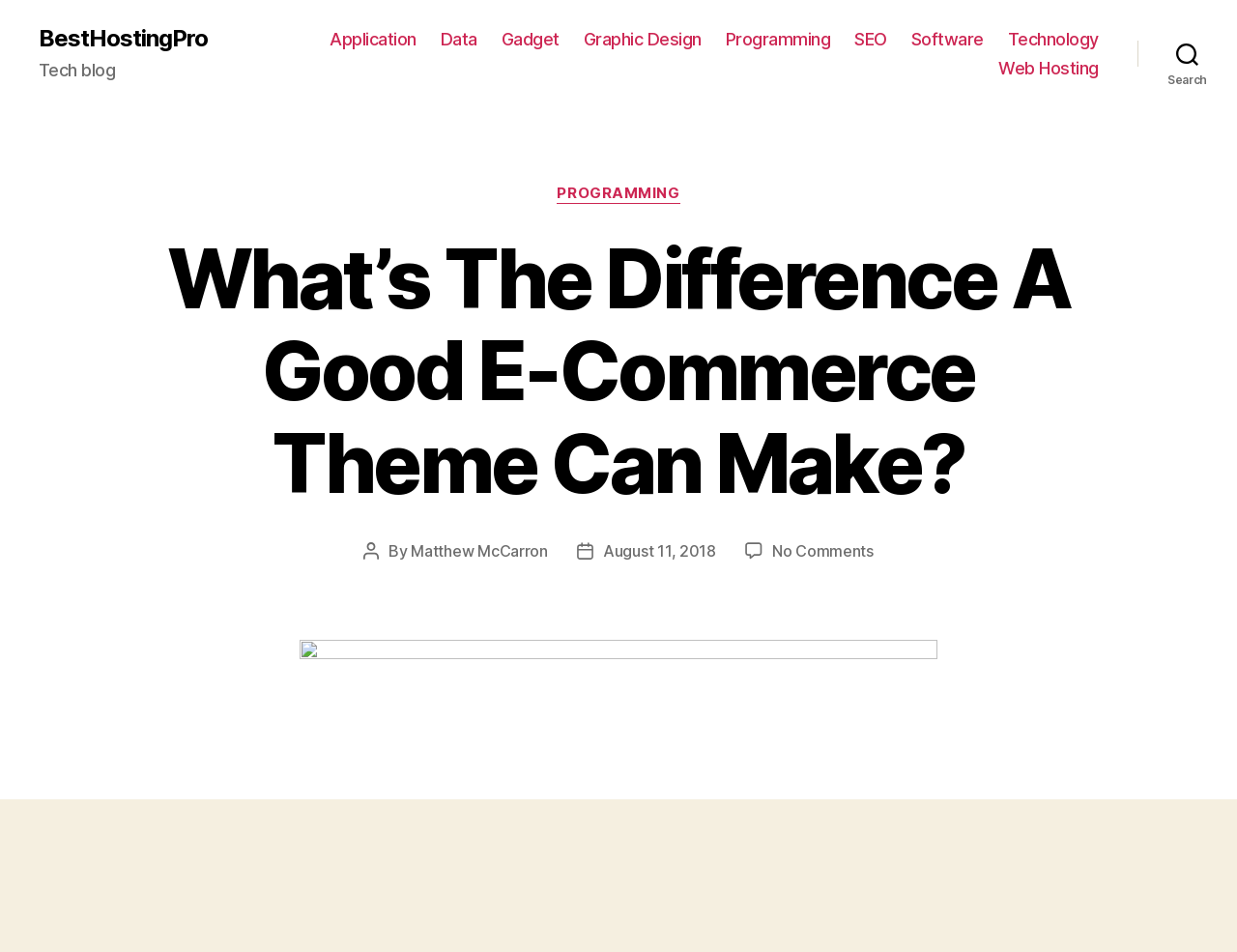Determine the bounding box coordinates of the clickable region to execute the instruction: "search for something". The coordinates should be four float numbers between 0 and 1, denoted as [left, top, right, bottom].

[0.92, 0.034, 1.0, 0.079]